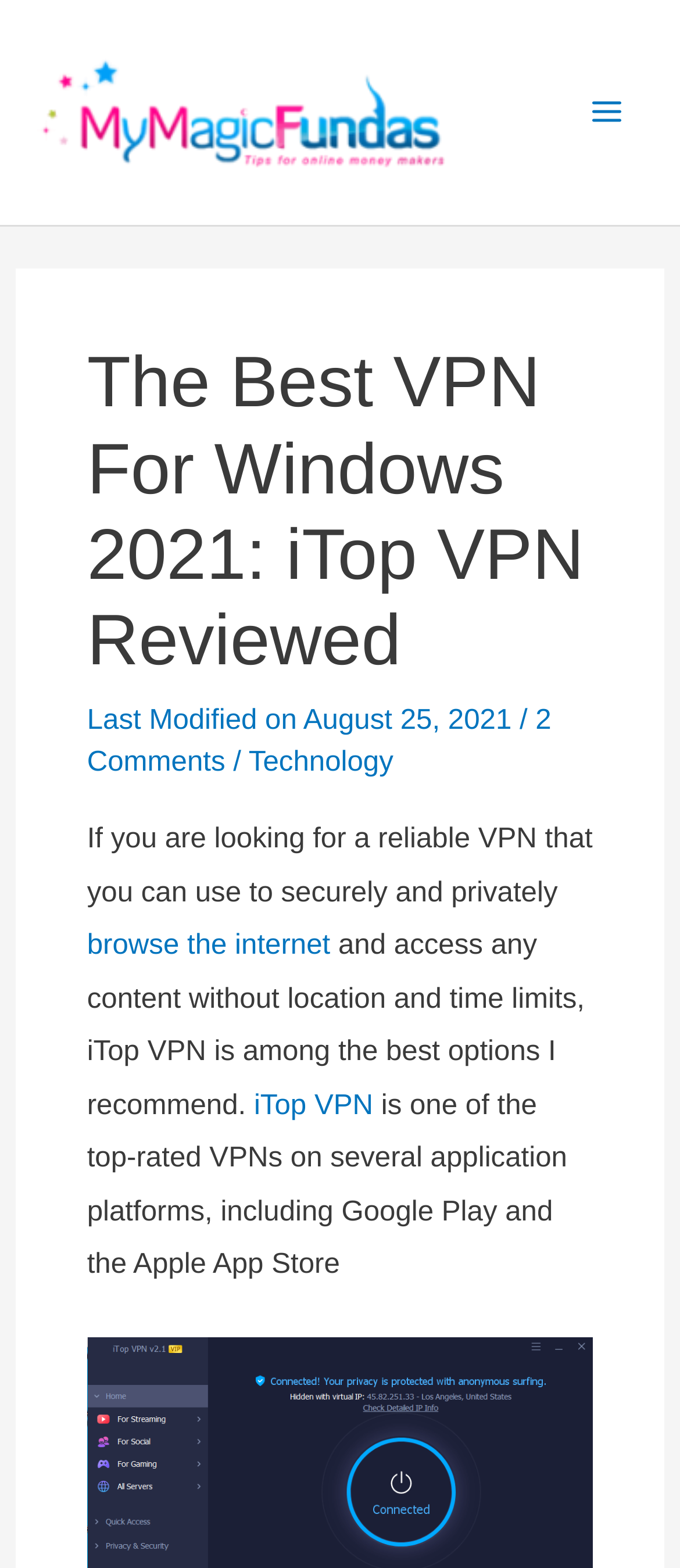Identify the bounding box coordinates for the UI element described as: "browse the internet". The coordinates should be provided as four floats between 0 and 1: [left, top, right, bottom].

[0.128, 0.593, 0.486, 0.613]